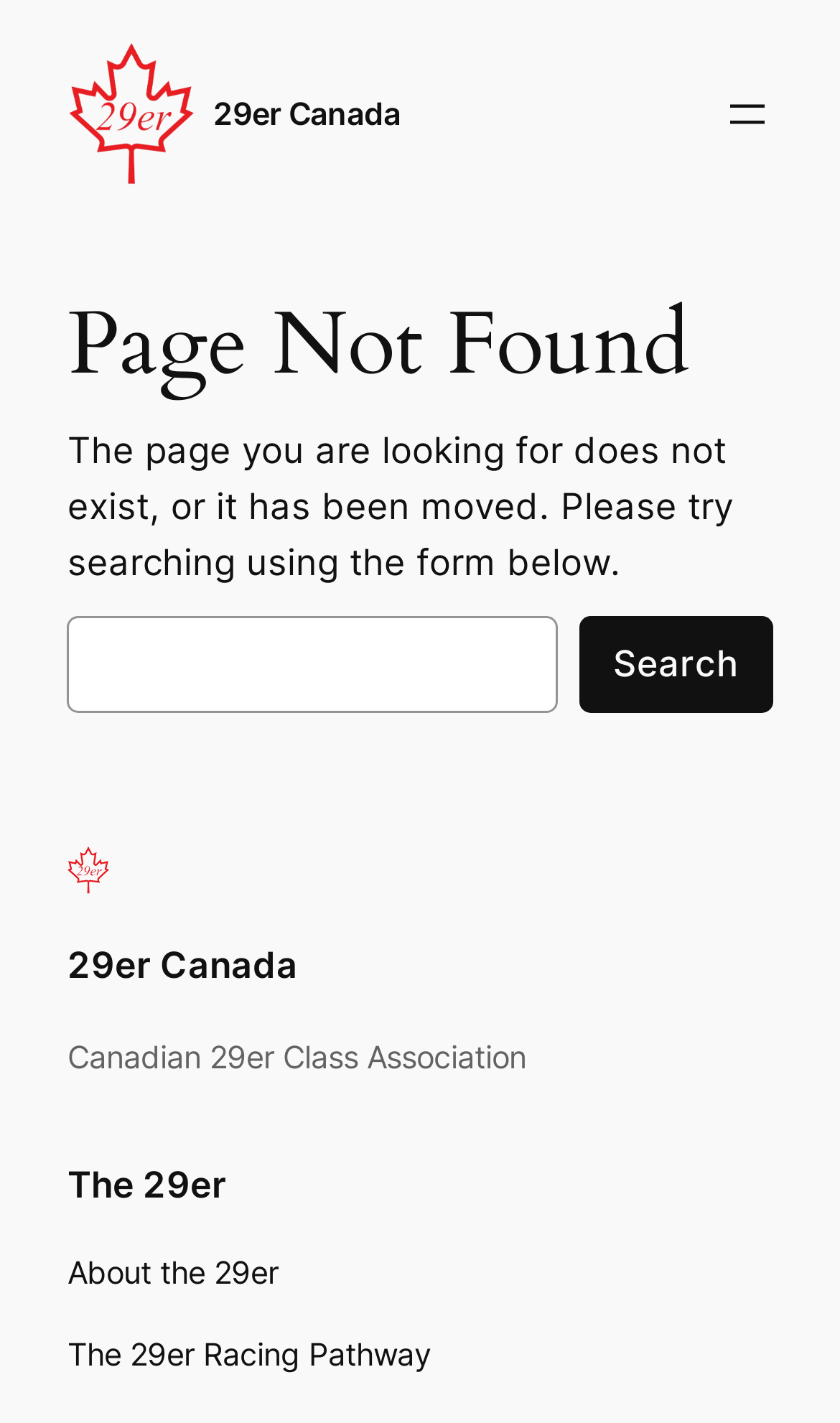Based on the element description, predict the bounding box coordinates (top-left x, top-left y, bottom-right x, bottom-right y) for the UI element in the screenshot: The 29er Racing Pathway

[0.08, 0.936, 0.513, 0.969]